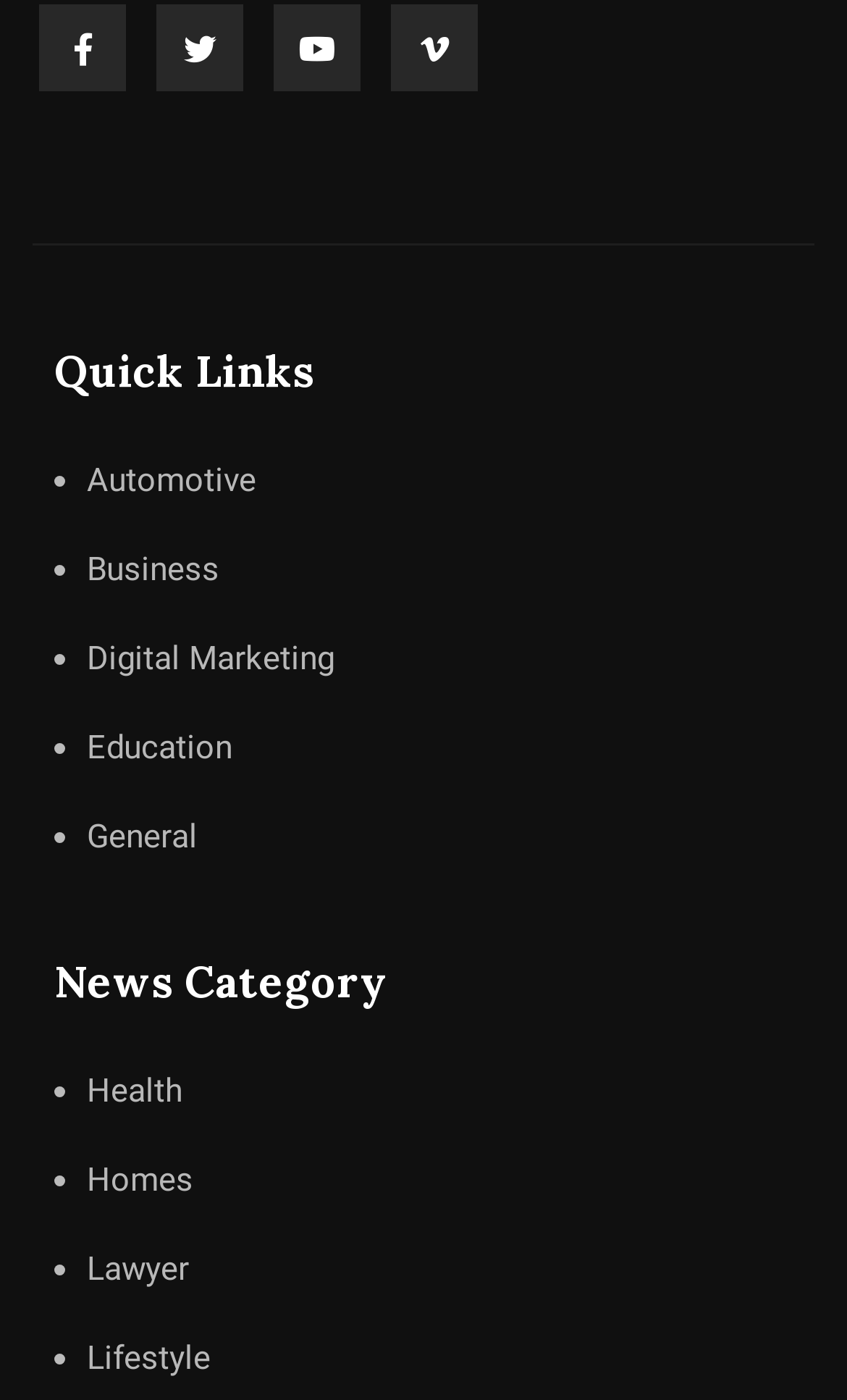What is the last link under 'Quick Links'?
Based on the image, please offer an in-depth response to the question.

The last link under 'Quick Links' is General, which is located at the bottom of the 'Quick Links' section with a bounding box coordinate of [0.064, 0.57, 0.233, 0.626].